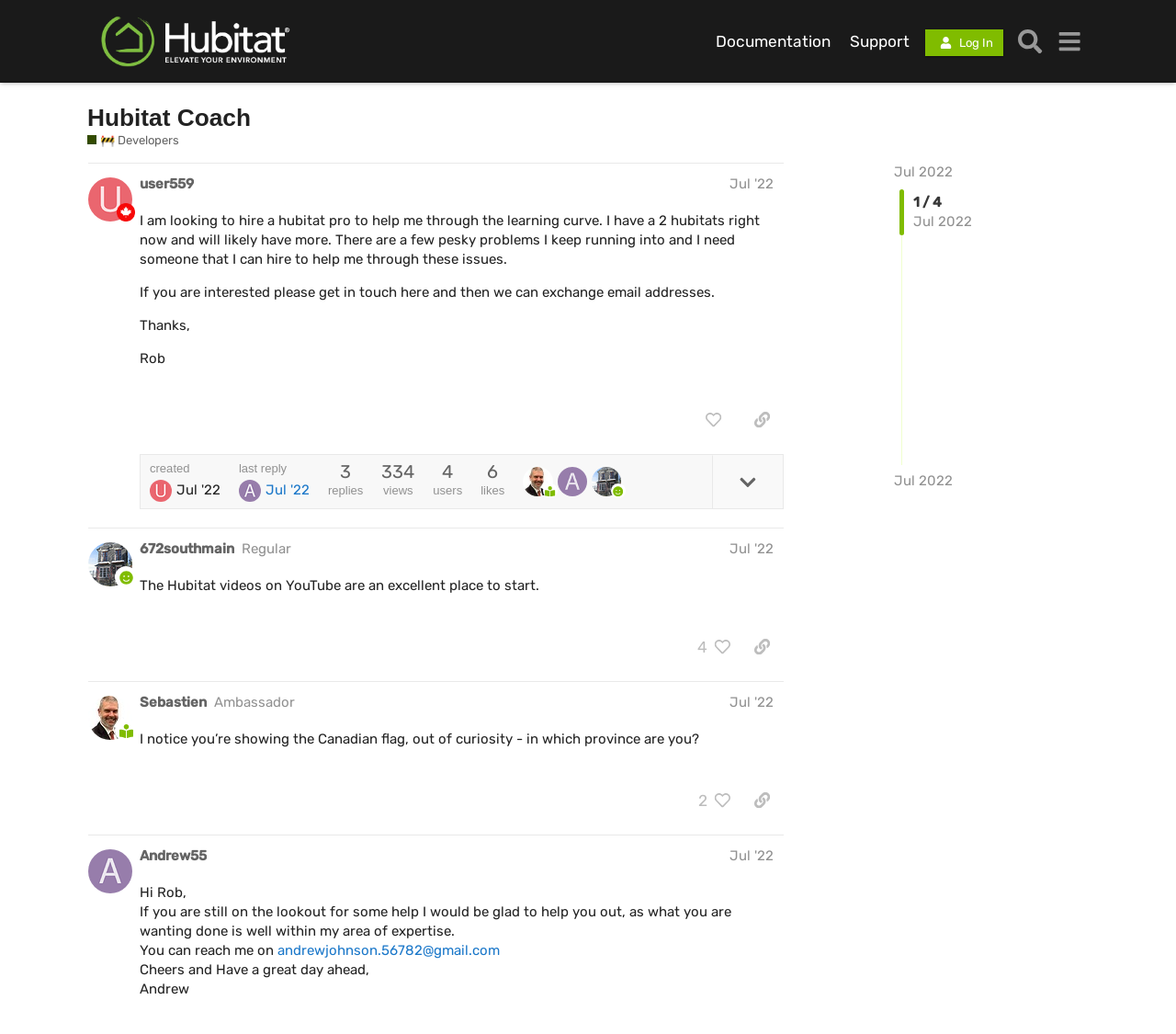Find the bounding box coordinates for the element that must be clicked to complete the instruction: "Search for something". The coordinates should be four float numbers between 0 and 1, indicated as [left, top, right, bottom].

[0.859, 0.021, 0.892, 0.059]